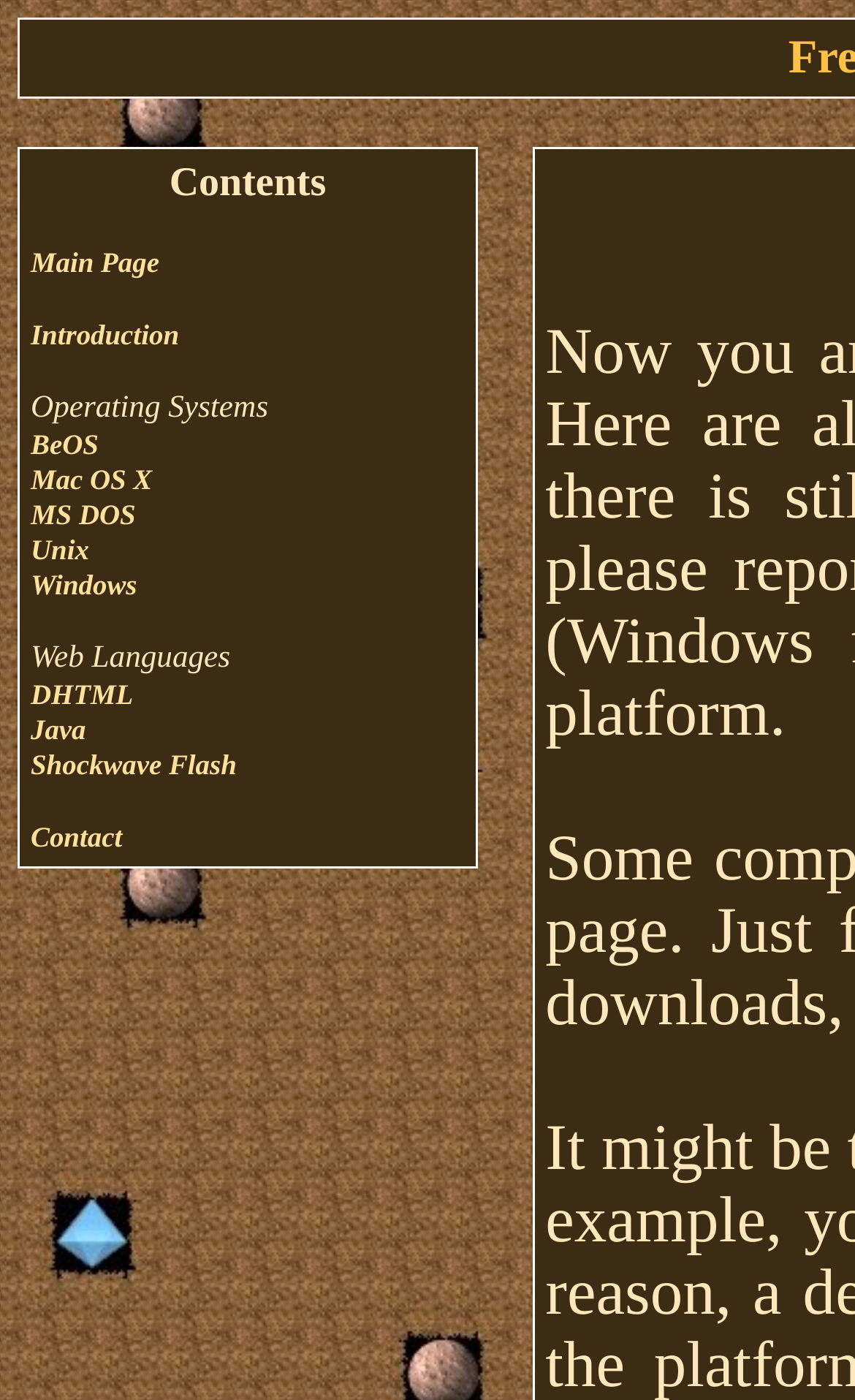Identify and generate the primary title of the webpage.

Freeware Boulder Dash Clones